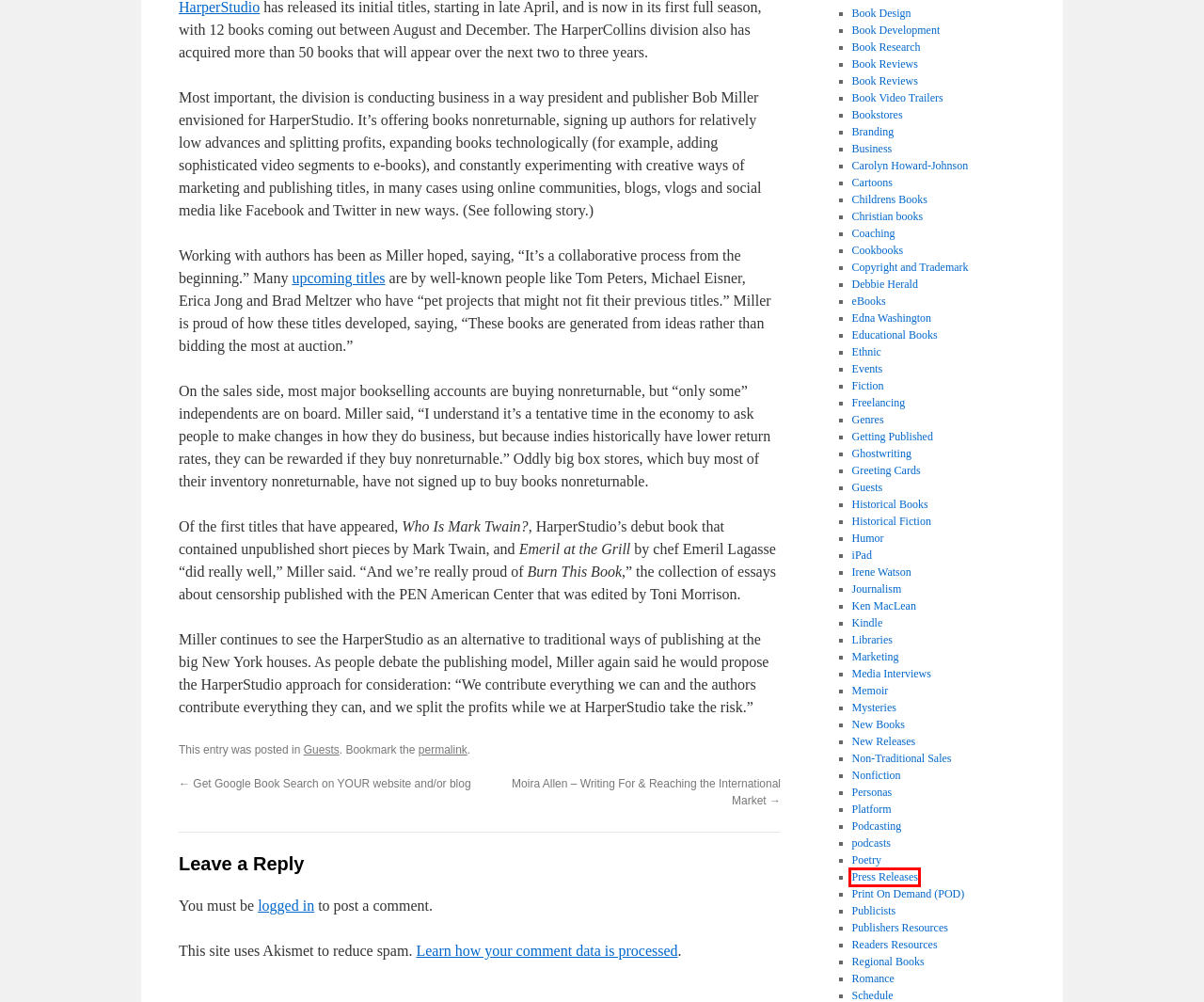You are provided with a screenshot of a webpage that has a red bounding box highlighting a UI element. Choose the most accurate webpage description that matches the new webpage after clicking the highlighted element. Here are your choices:
A. Press Releases | Authors Access
B. Childrens Books | Authors Access
C. Cookbooks | Authors Access
D. New Books | Authors Access
E. Humor | Authors Access
F. Book Research | Authors Access
G. Personas | Authors Access
H. Christian books | Authors Access

A